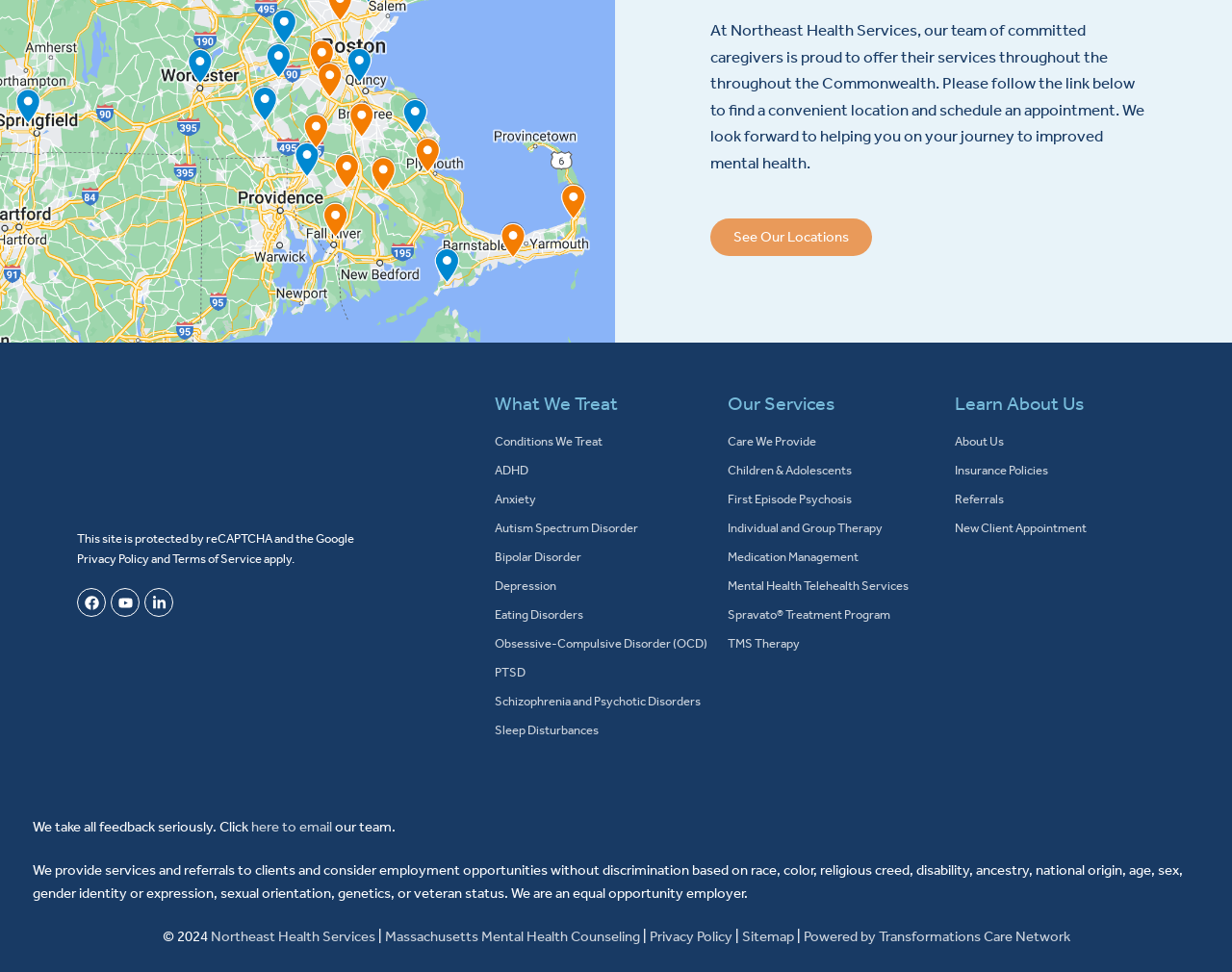What social media platforms does Northeast Health Services have a presence on?
Look at the screenshot and give a one-word or phrase answer.

Facebook, Youtube, Linkedin